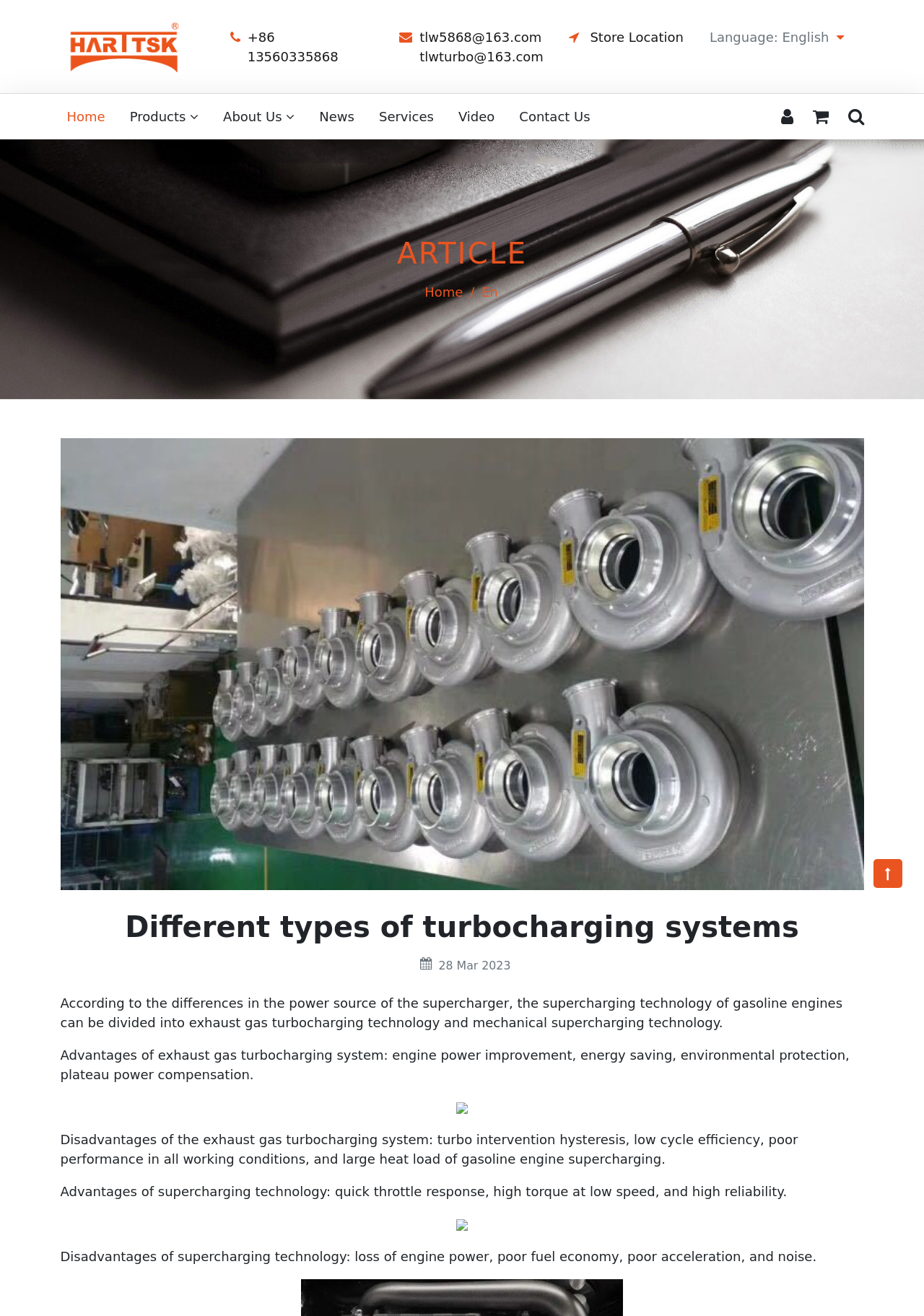Specify the bounding box coordinates (top-left x, top-left y, bottom-right x, bottom-right y) of the UI element in the screenshot that matches this description: Services

[0.403, 0.076, 0.476, 0.101]